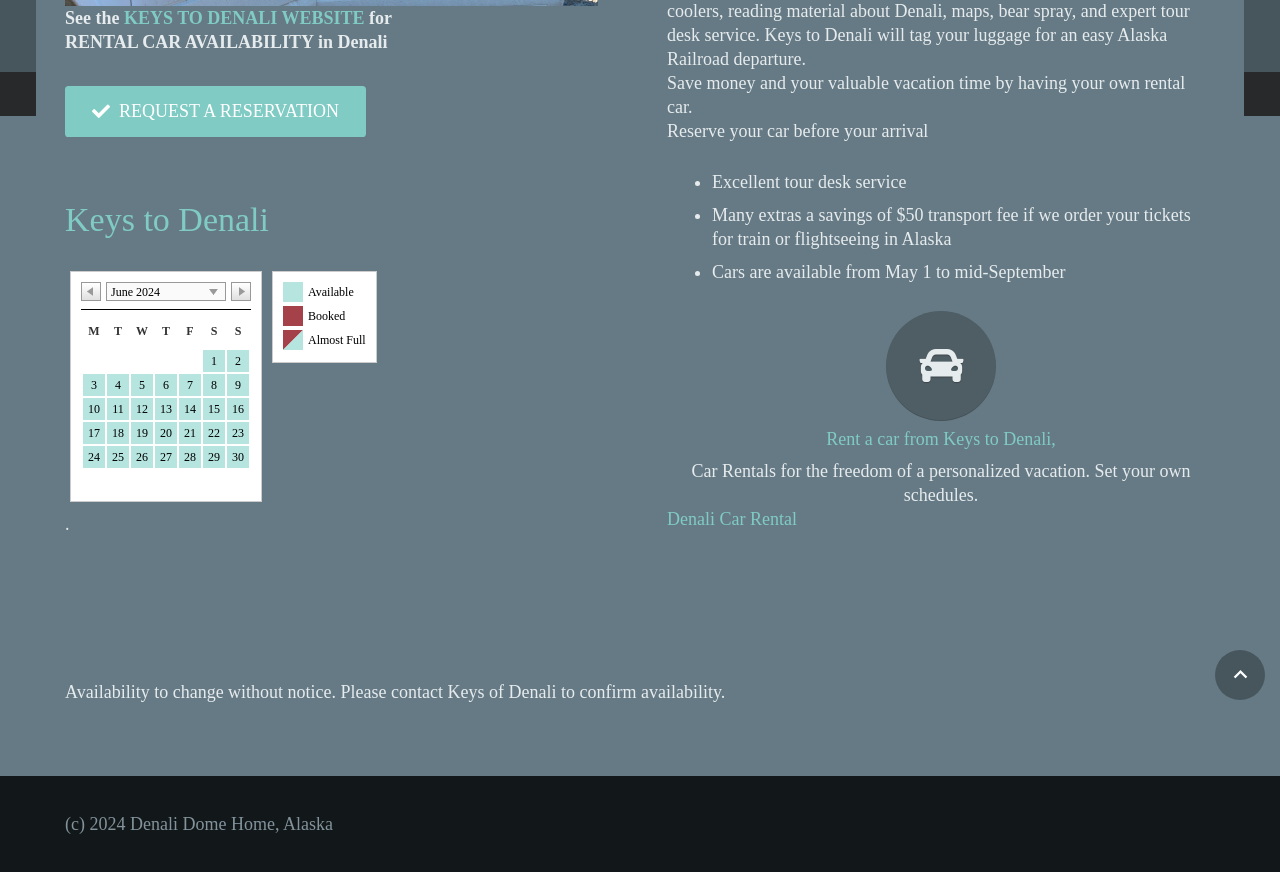Highlight the bounding box of the UI element that corresponds to this description: "Request a Reservation".

[0.051, 0.099, 0.286, 0.157]